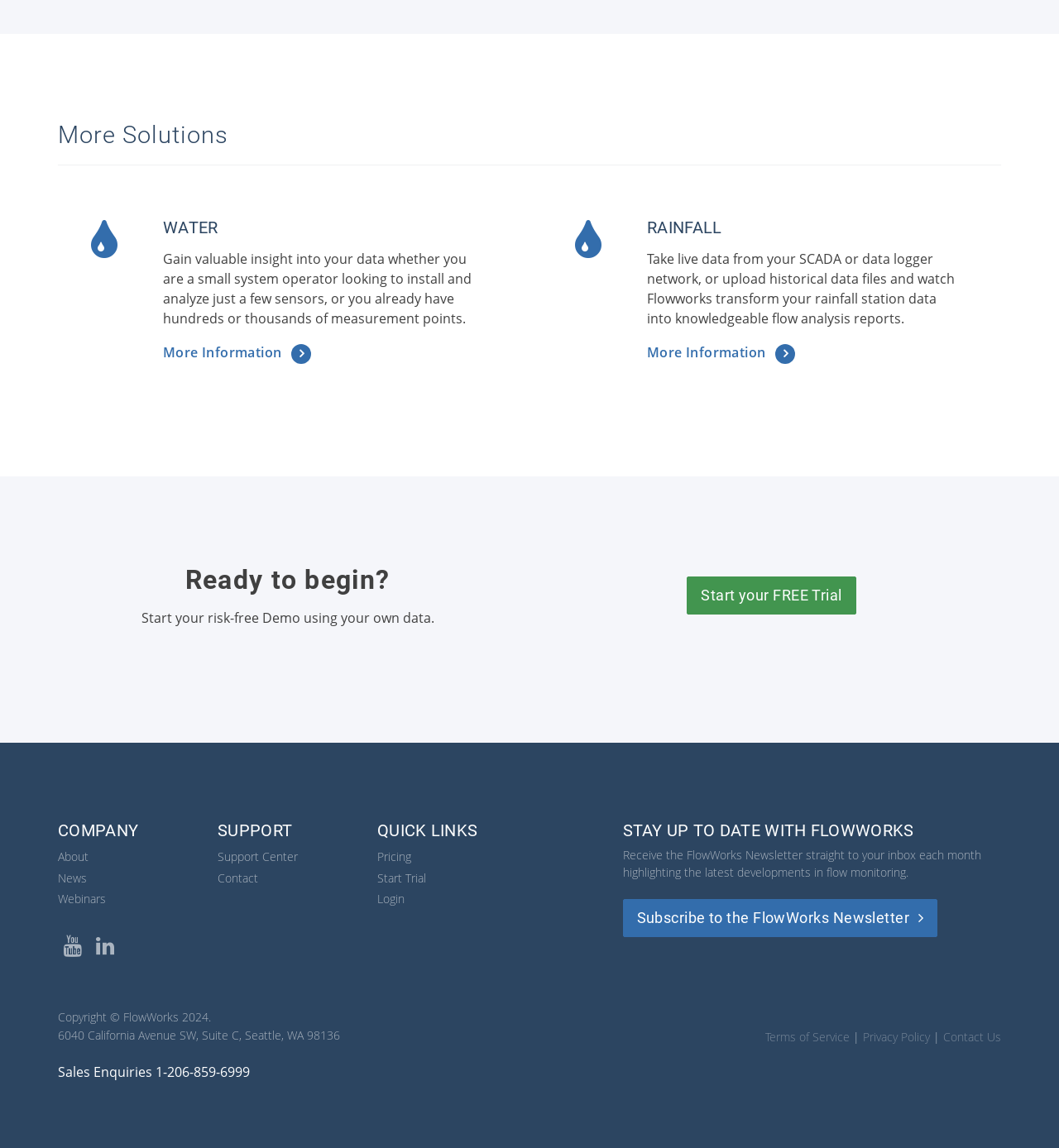Locate the coordinates of the bounding box for the clickable region that fulfills this instruction: "Start a risk-free demo".

[0.649, 0.502, 0.808, 0.535]